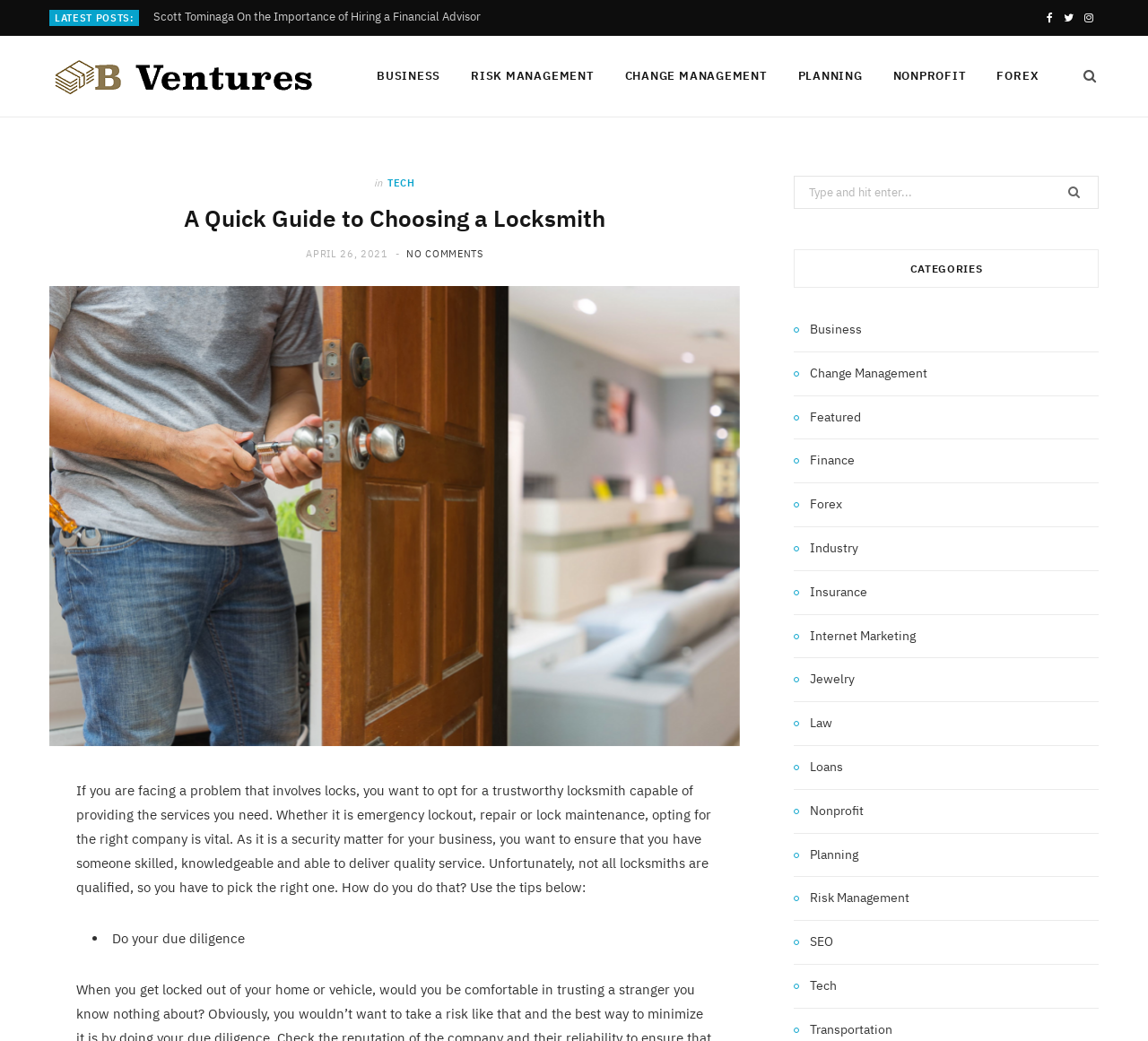What is the purpose of the search box?
Answer with a single word or short phrase according to what you see in the image.

To search for posts